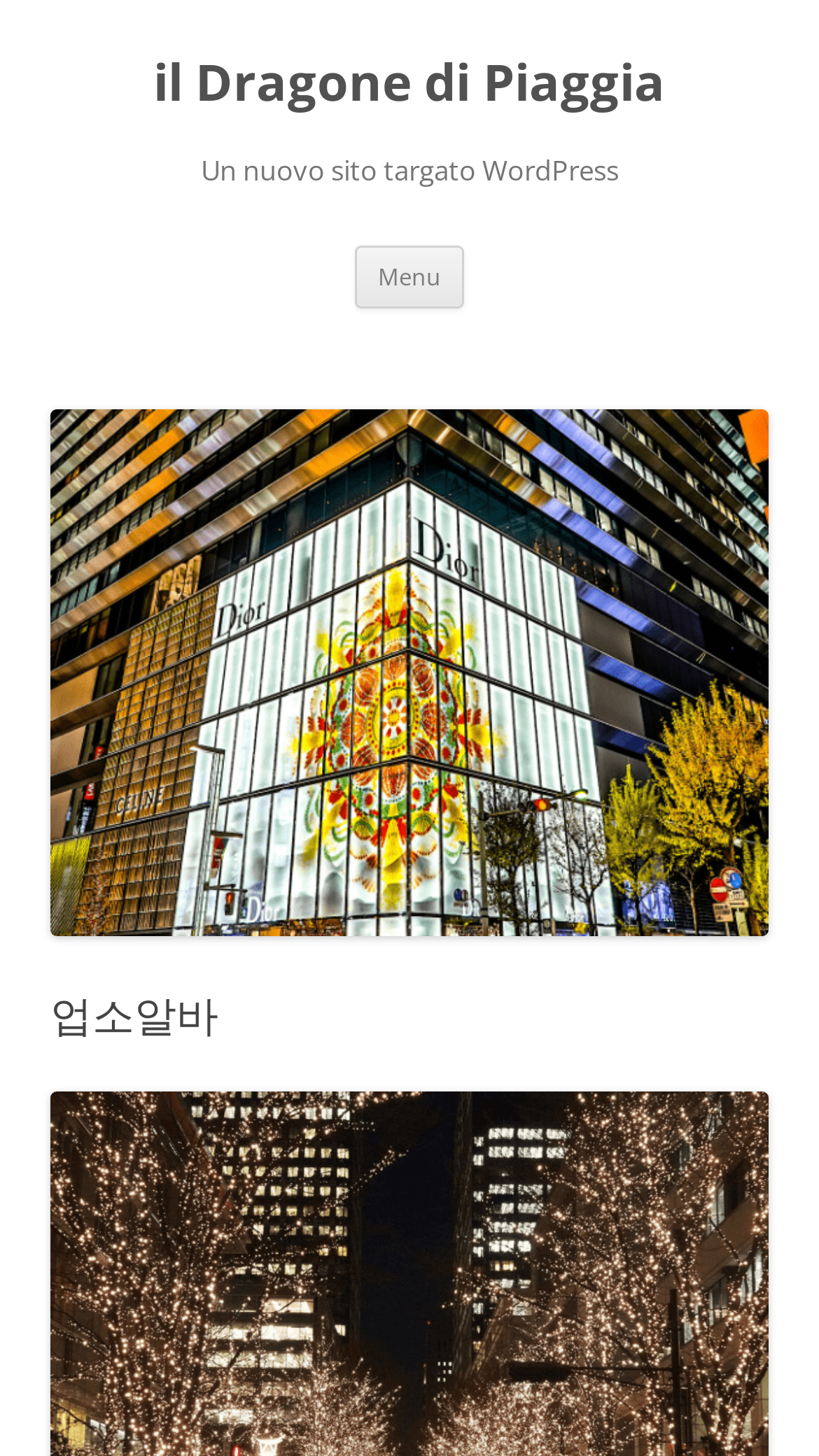Is there a menu button?
Look at the image and answer the question with a single word or phrase.

Yes